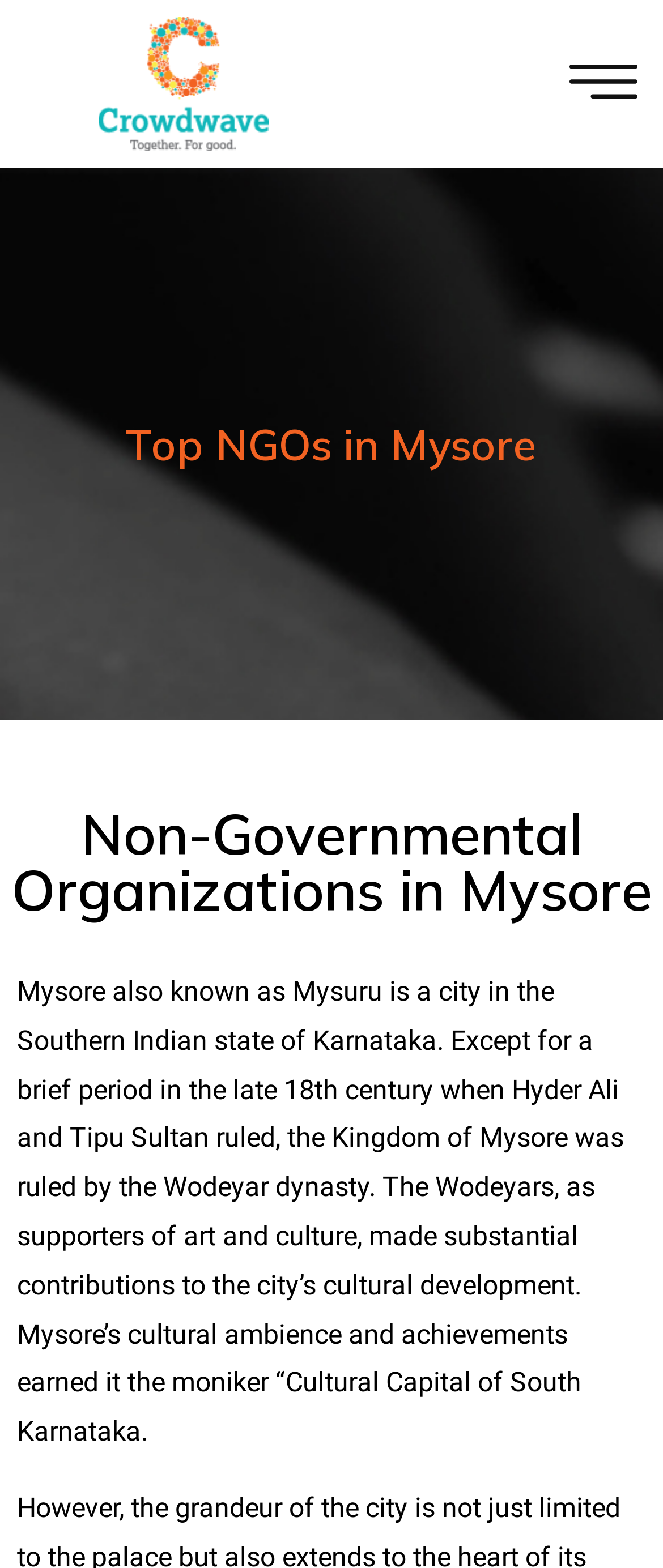Extract the bounding box coordinates of the UI element described: "title="Crowdwave Trust"". Provide the coordinates in the format [left, top, right, bottom] with values ranging from 0 to 1.

[0.147, 0.041, 0.404, 0.064]